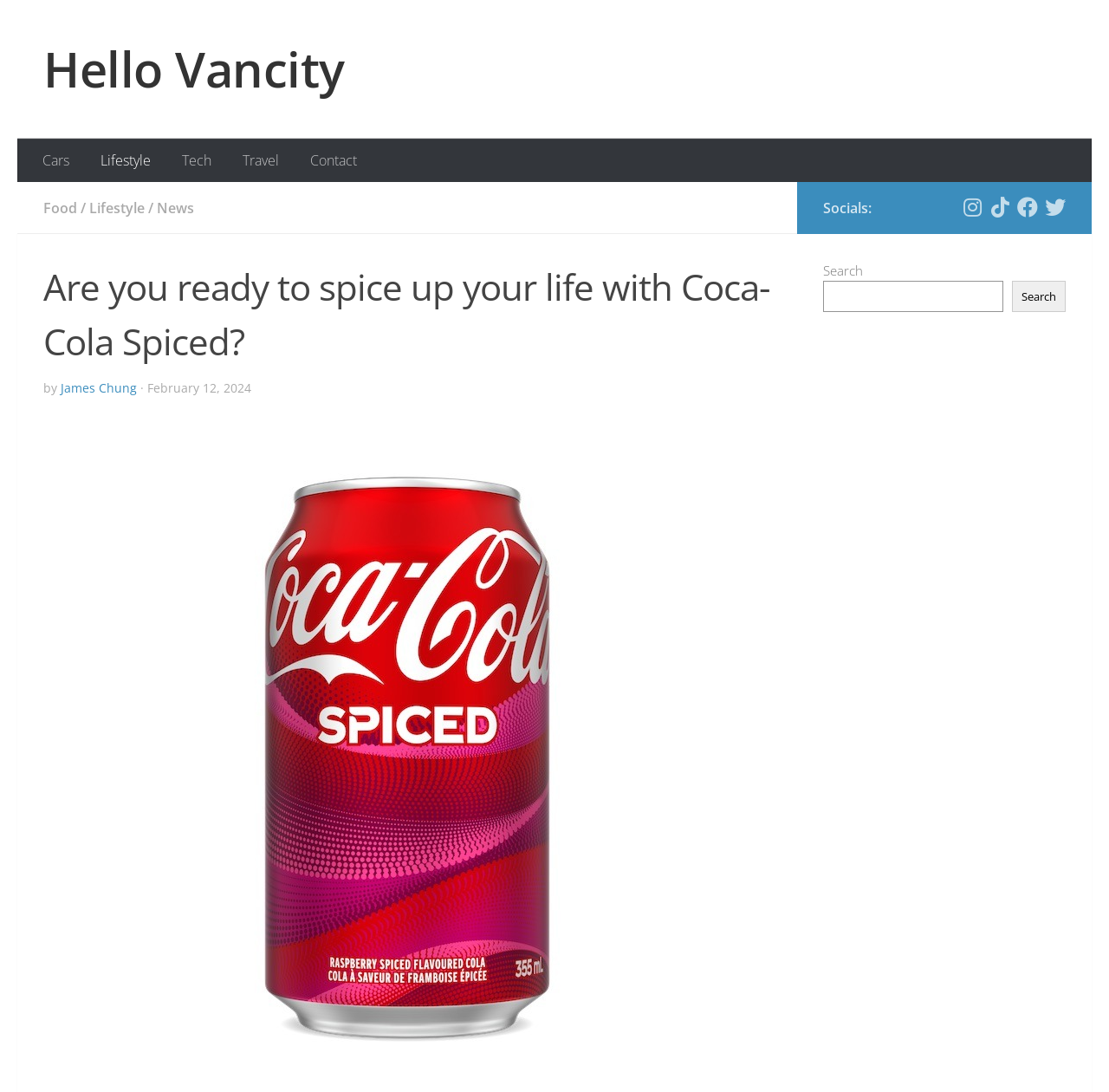Please identify the bounding box coordinates of where to click in order to follow the instruction: "Go to Hello Vancity".

[0.039, 0.032, 0.311, 0.095]